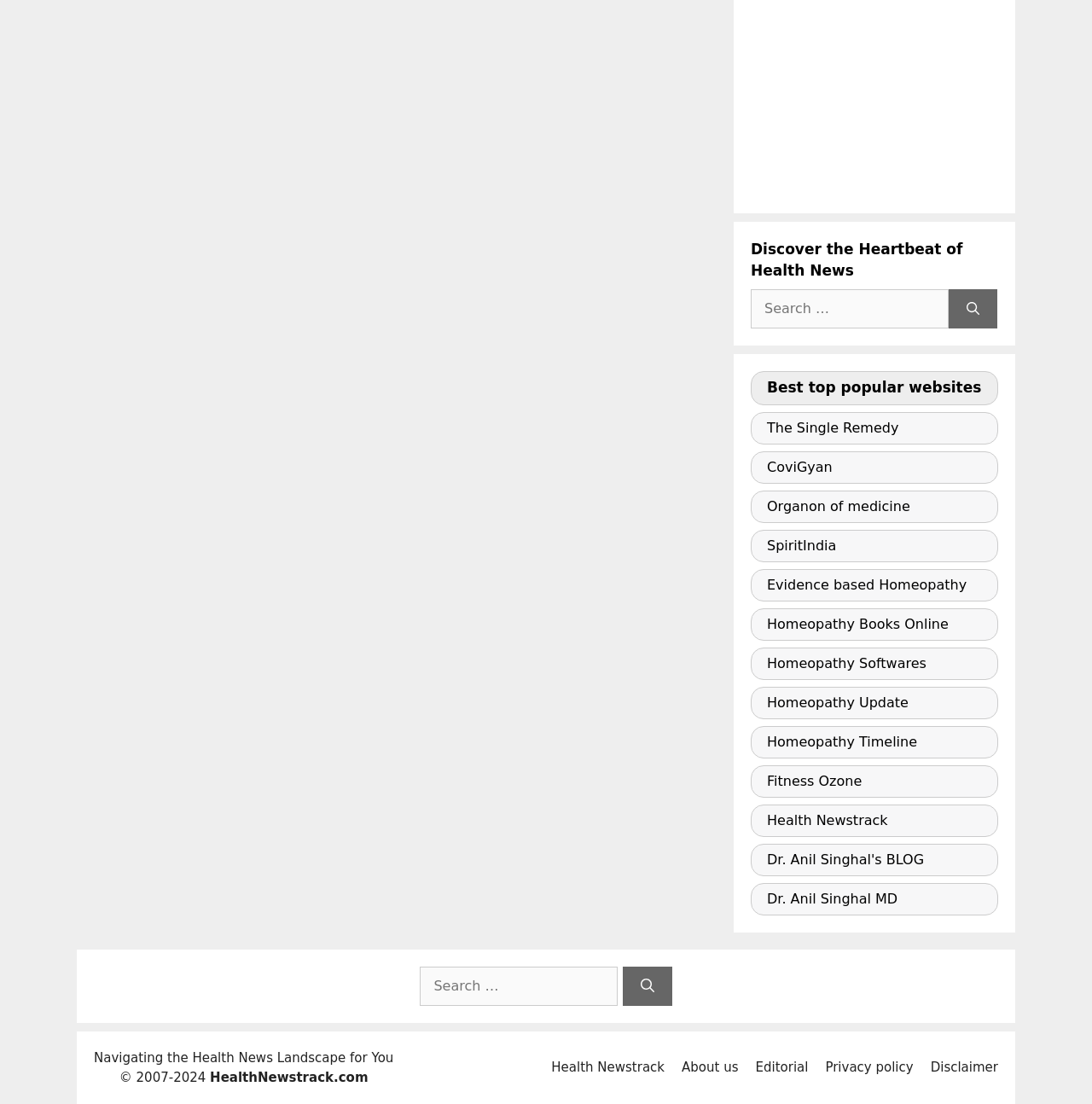Please provide a brief answer to the following inquiry using a single word or phrase:
What is the tagline of the website?

Navigating the Health News Landscape for You